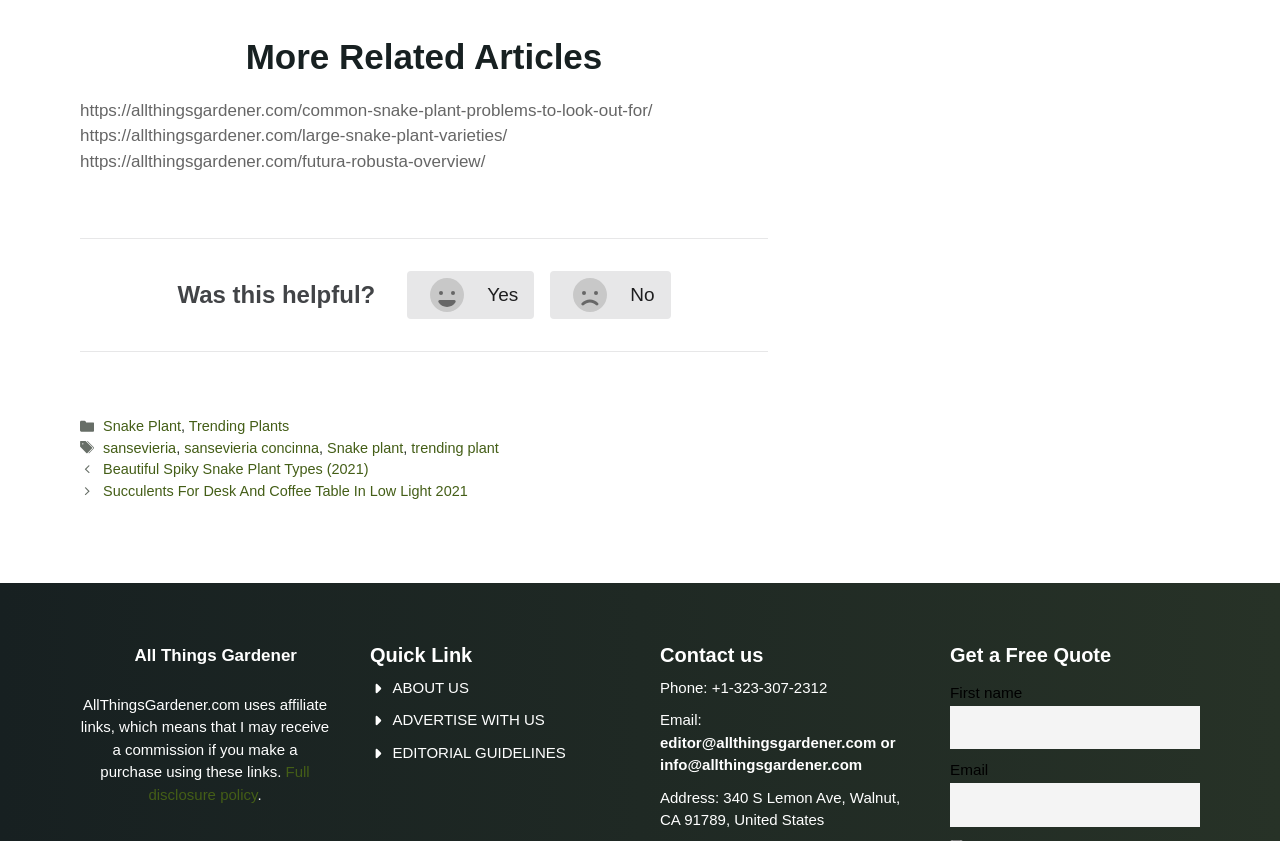Could you please study the image and provide a detailed answer to the question:
What is the title of the first related article?

I found the first related article by looking at the figure elements with StaticText children. The first one has the text 'https://allthingsgardener.com/common-snake-plant-problems-to-look-out-for/', which suggests that the title of the article is 'Common Snake Plant Problems'.